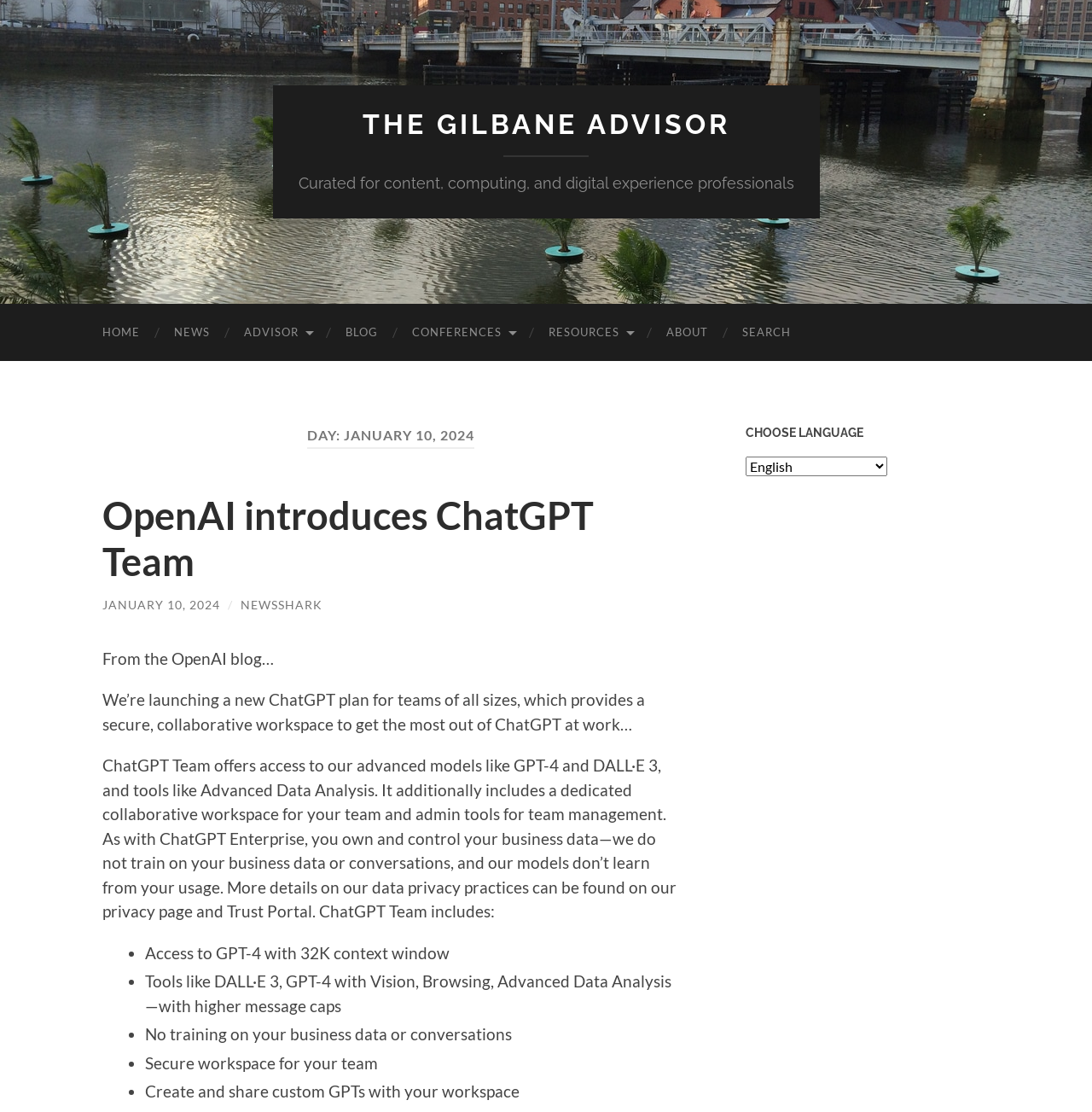Use a single word or phrase to answer this question: 
What is the date of the OpenAI introduces ChatGPT Team article?

JANUARY 10, 2024